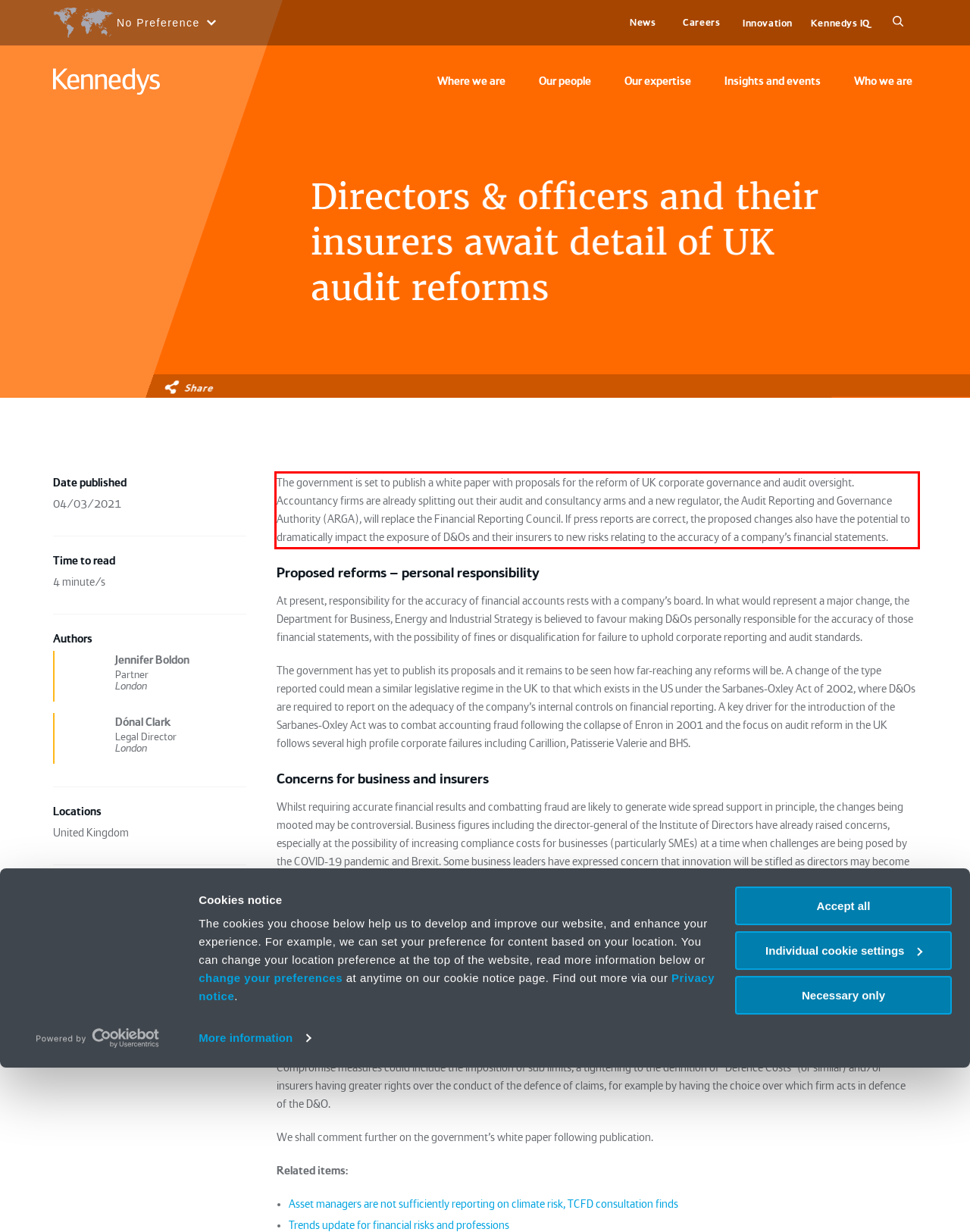Please analyze the screenshot of a webpage and extract the text content within the red bounding box using OCR.

The government is set to publish a white paper with proposals for the reform of UK corporate governance and audit oversight. Accountancy firms are already splitting out their audit and consultancy arms and a new regulator, the Audit Reporting and Governance Authority (ARGA), will replace the Financial Reporting Council. If press reports are correct, the proposed changes also have the potential to dramatically impact the exposure of D&Os and their insurers to new risks relating to the accuracy of a company’s financial statements.